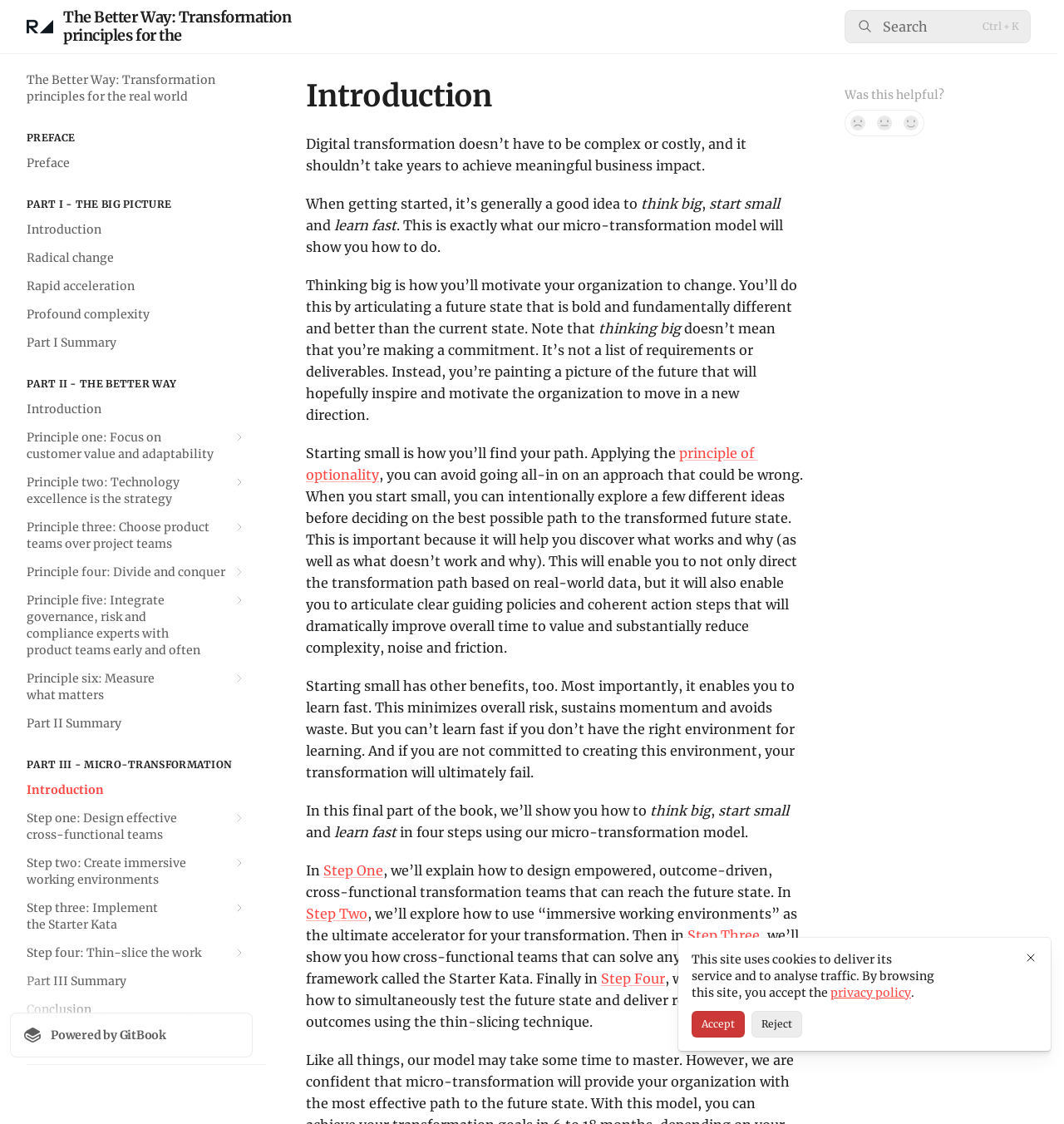Indicate the bounding box coordinates of the element that needs to be clicked to satisfy the following instruction: "Go to 'Preface'". The coordinates should be four float numbers between 0 and 1, i.e., [left, top, right, bottom].

[0.009, 0.133, 0.238, 0.157]